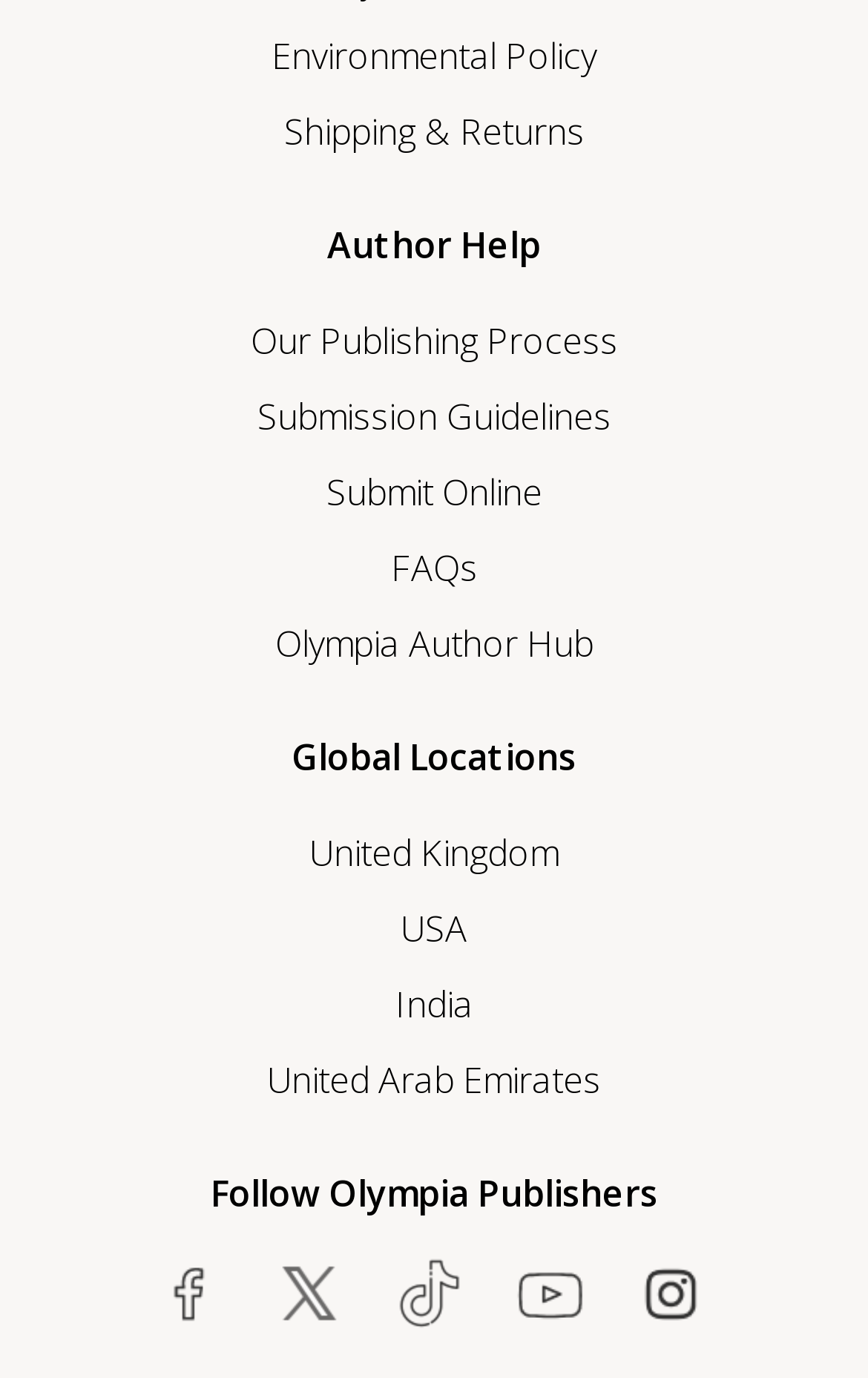Please identify the bounding box coordinates of the element's region that should be clicked to execute the following instruction: "Explore United Kingdom location". The bounding box coordinates must be four float numbers between 0 and 1, i.e., [left, top, right, bottom].

[0.356, 0.596, 0.644, 0.641]